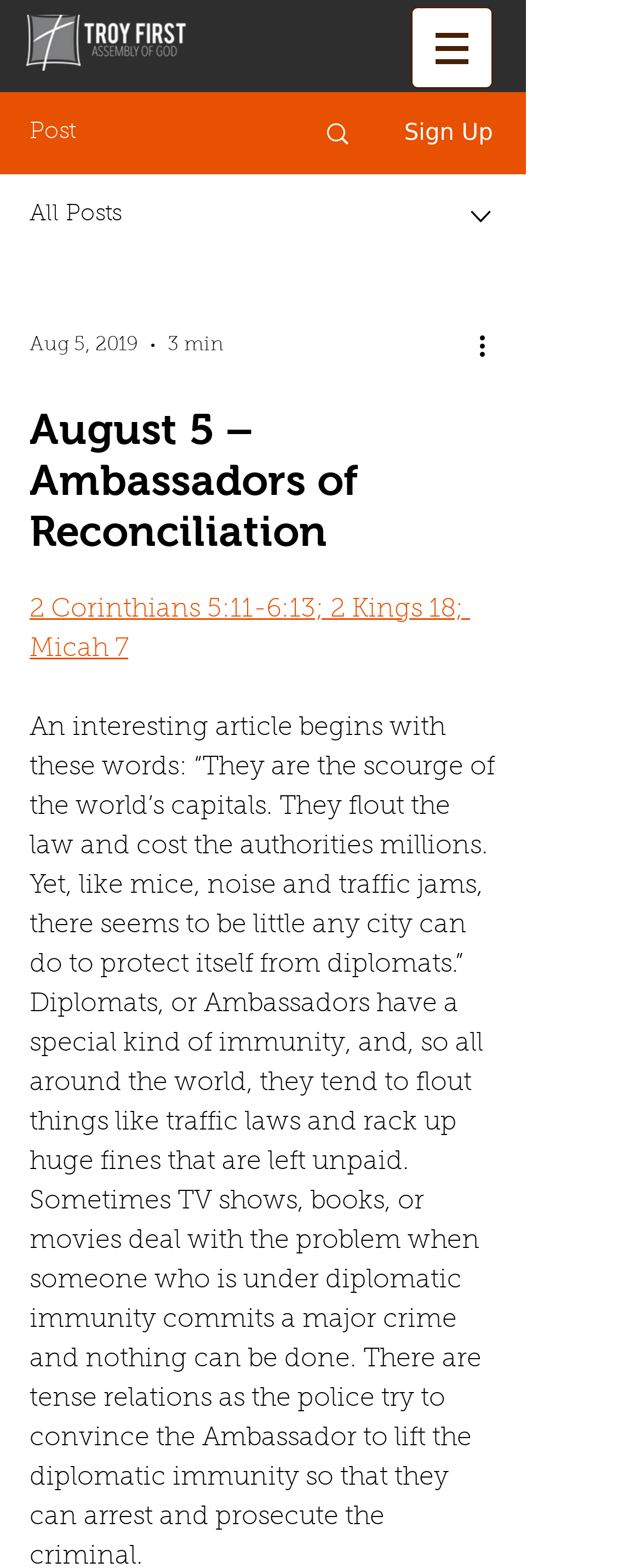What is the navigation menu item?
Can you give a detailed and elaborate answer to the question?

I found the navigation menu item by looking at the navigation element which has the text 'Site'.